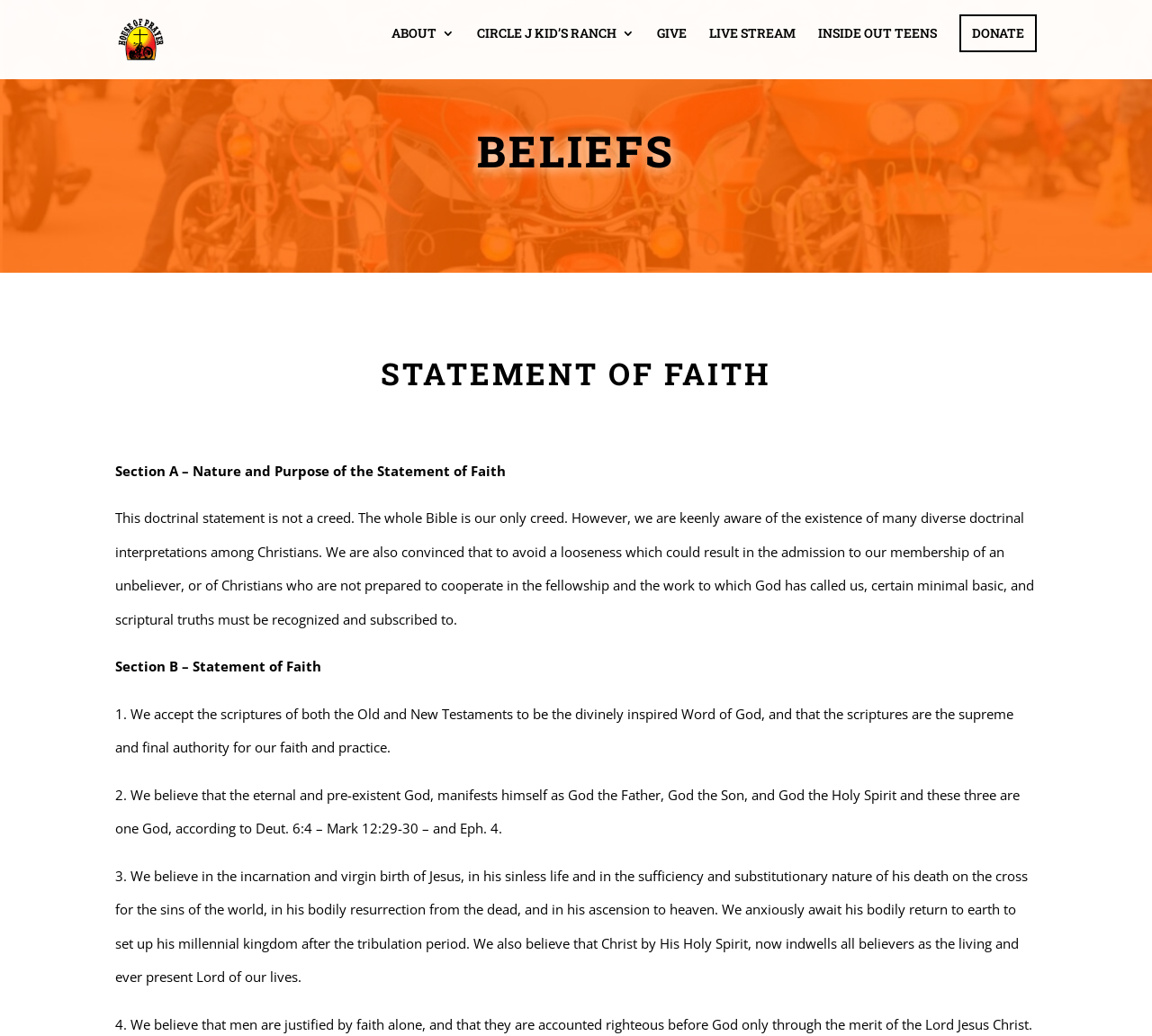Given the element description Supadu, predict the bounding box coordinates for the UI element in the webpage screenshot. The format should be (top-left x, top-left y, bottom-right x, bottom-right y), and the values should be between 0 and 1.

None